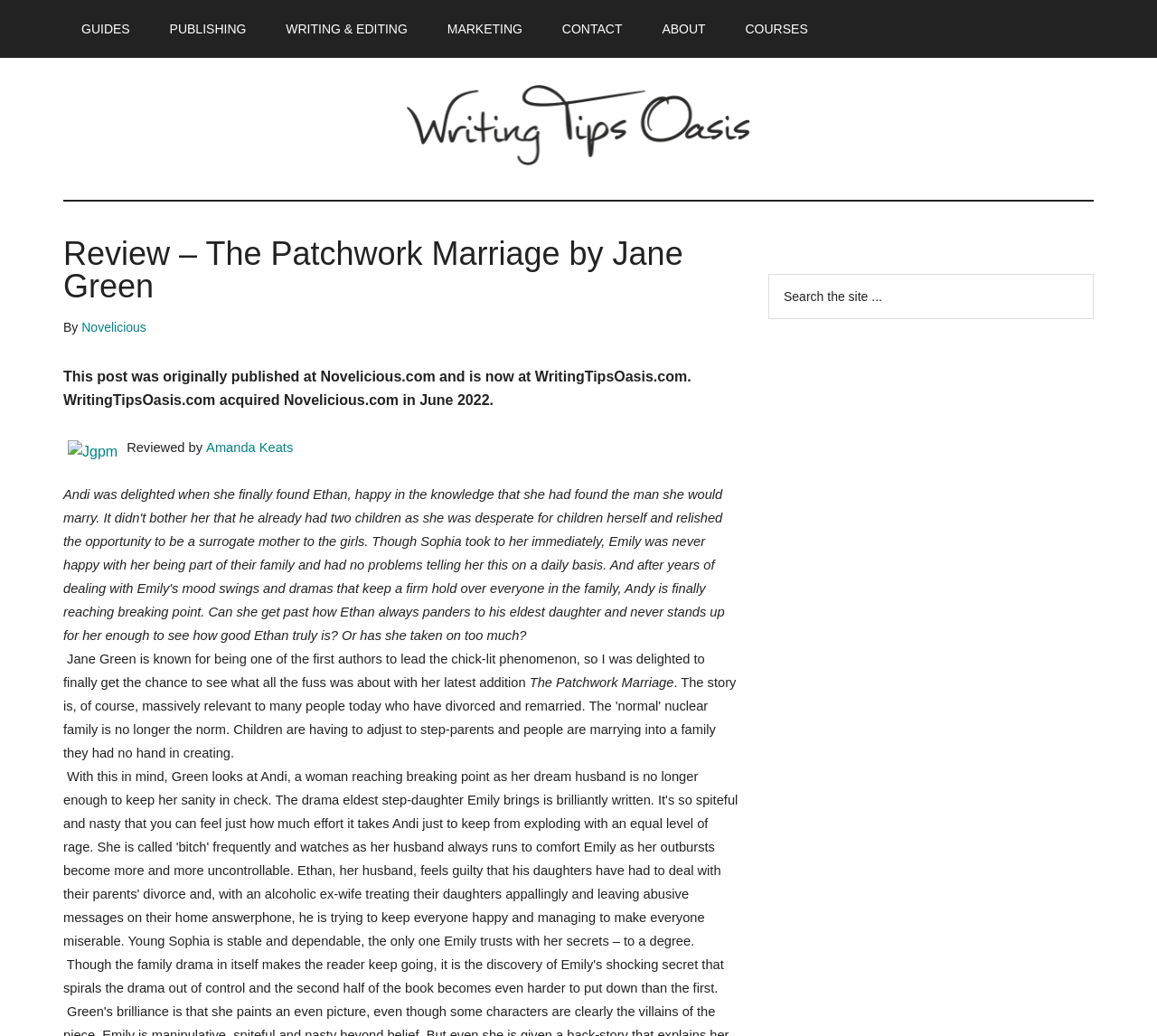Please study the image and answer the question comprehensively:
What is the name of the reviewer?

I determined the answer by looking at the text 'Reviewed by' and then finding the name 'Amanda Keats' which is the reviewer's name.